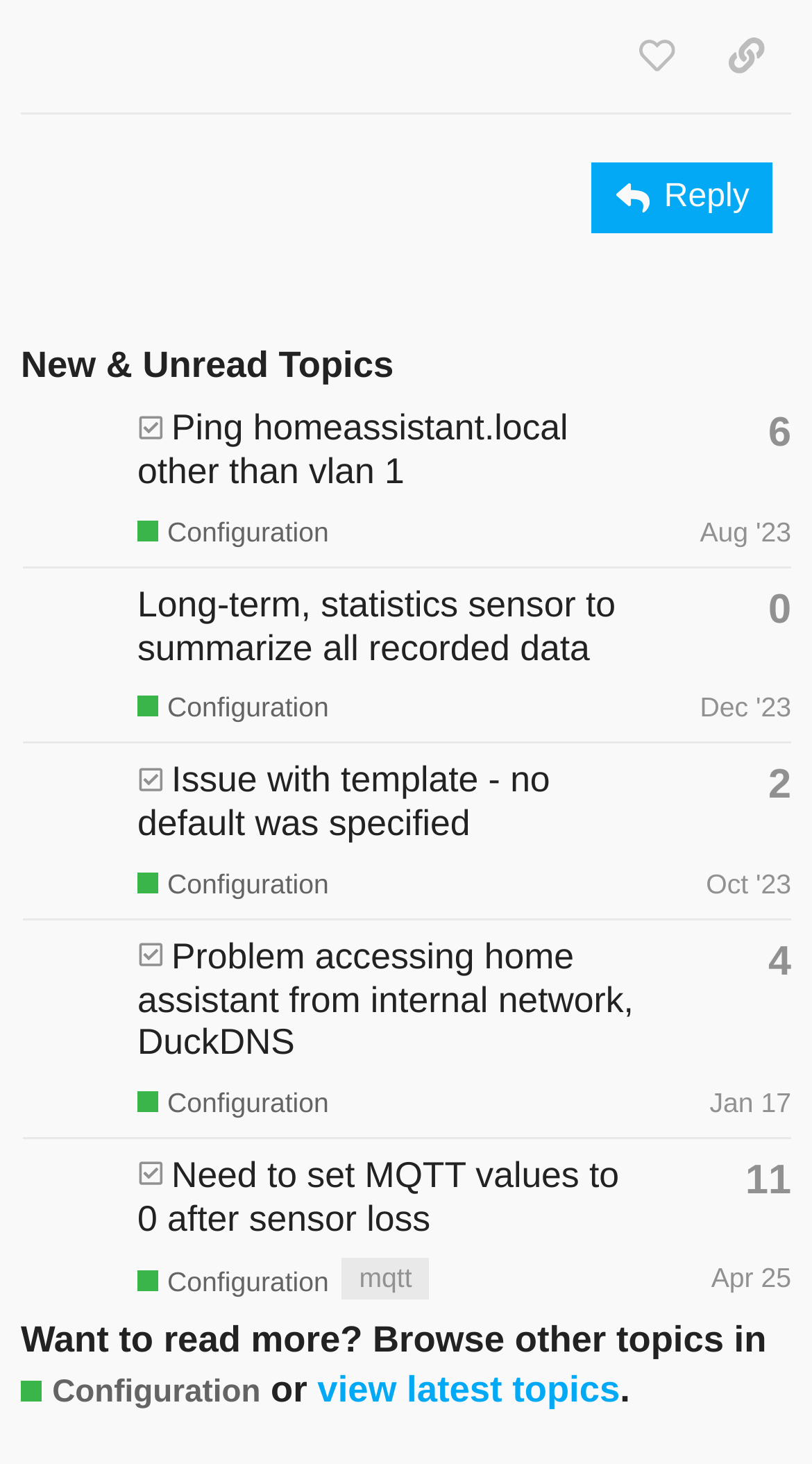Find the bounding box coordinates for the element that must be clicked to complete the instruction: "Reply to a post". The coordinates should be four float numbers between 0 and 1, indicated as [left, top, right, bottom].

[0.729, 0.111, 0.952, 0.159]